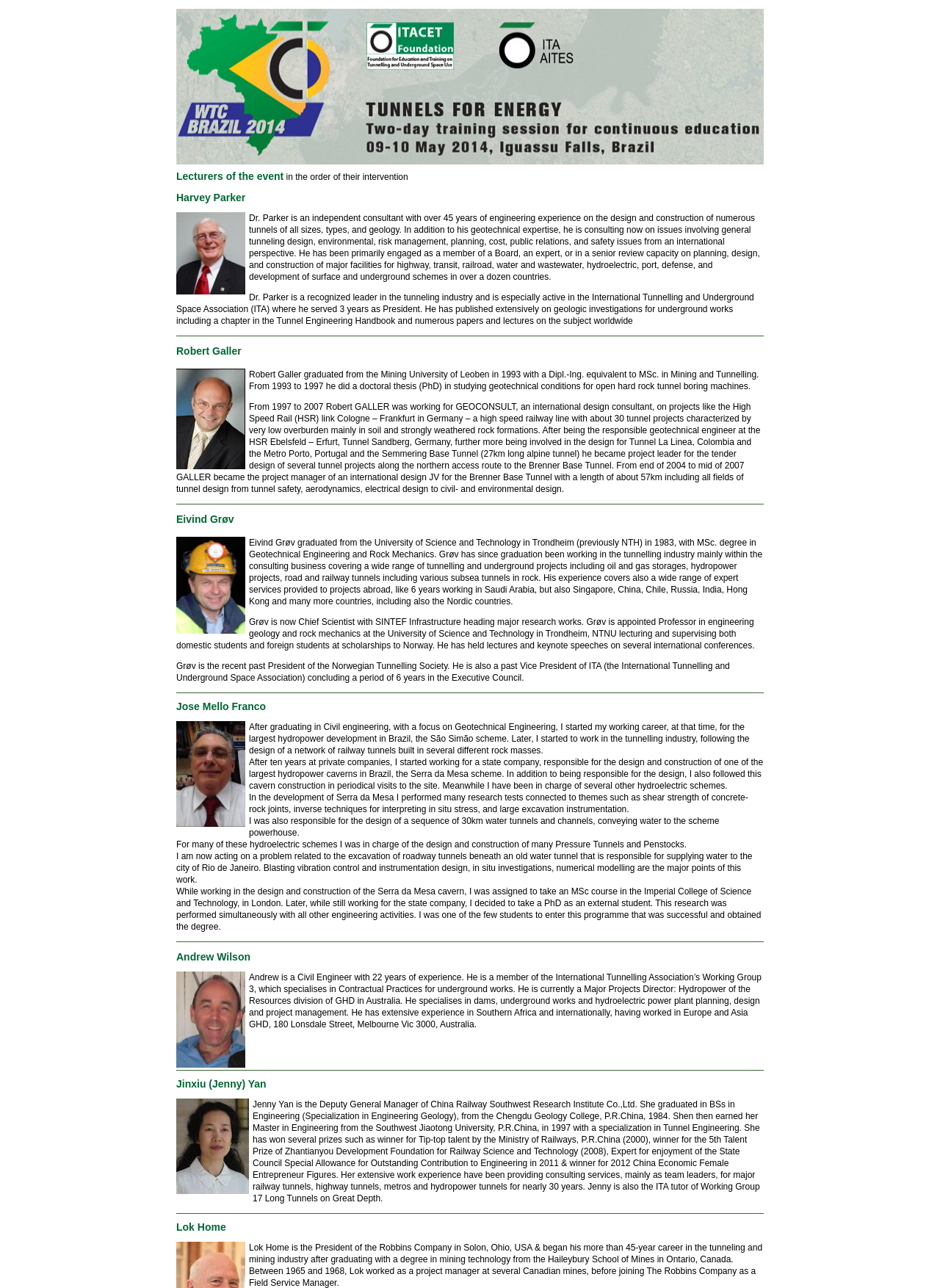What is the name of the lecturer with the longest description?
By examining the image, provide a one-word or phrase answer.

Robert Galler